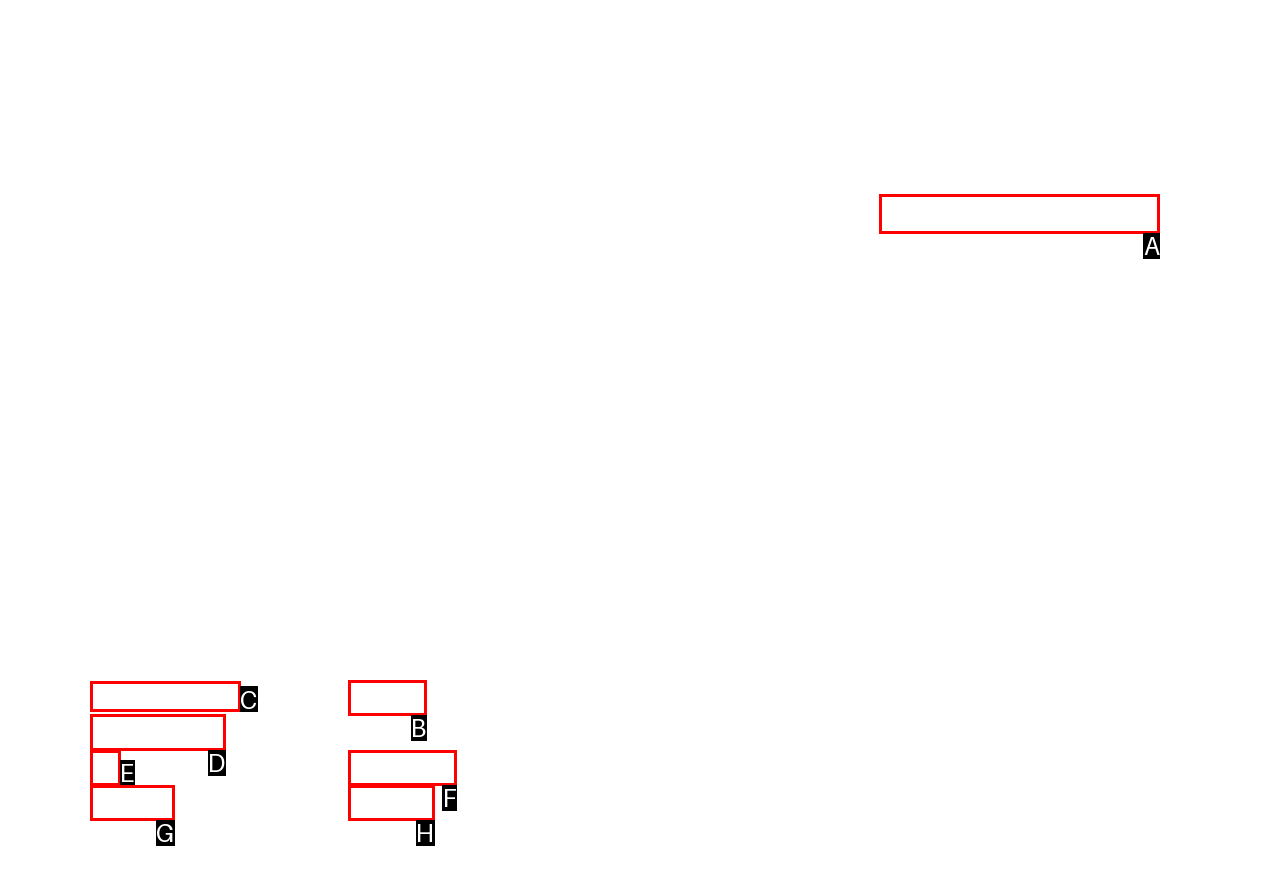Tell me which UI element to click to fulfill the given task: Click on the Contact Us link. Respond with the letter of the correct option directly.

B